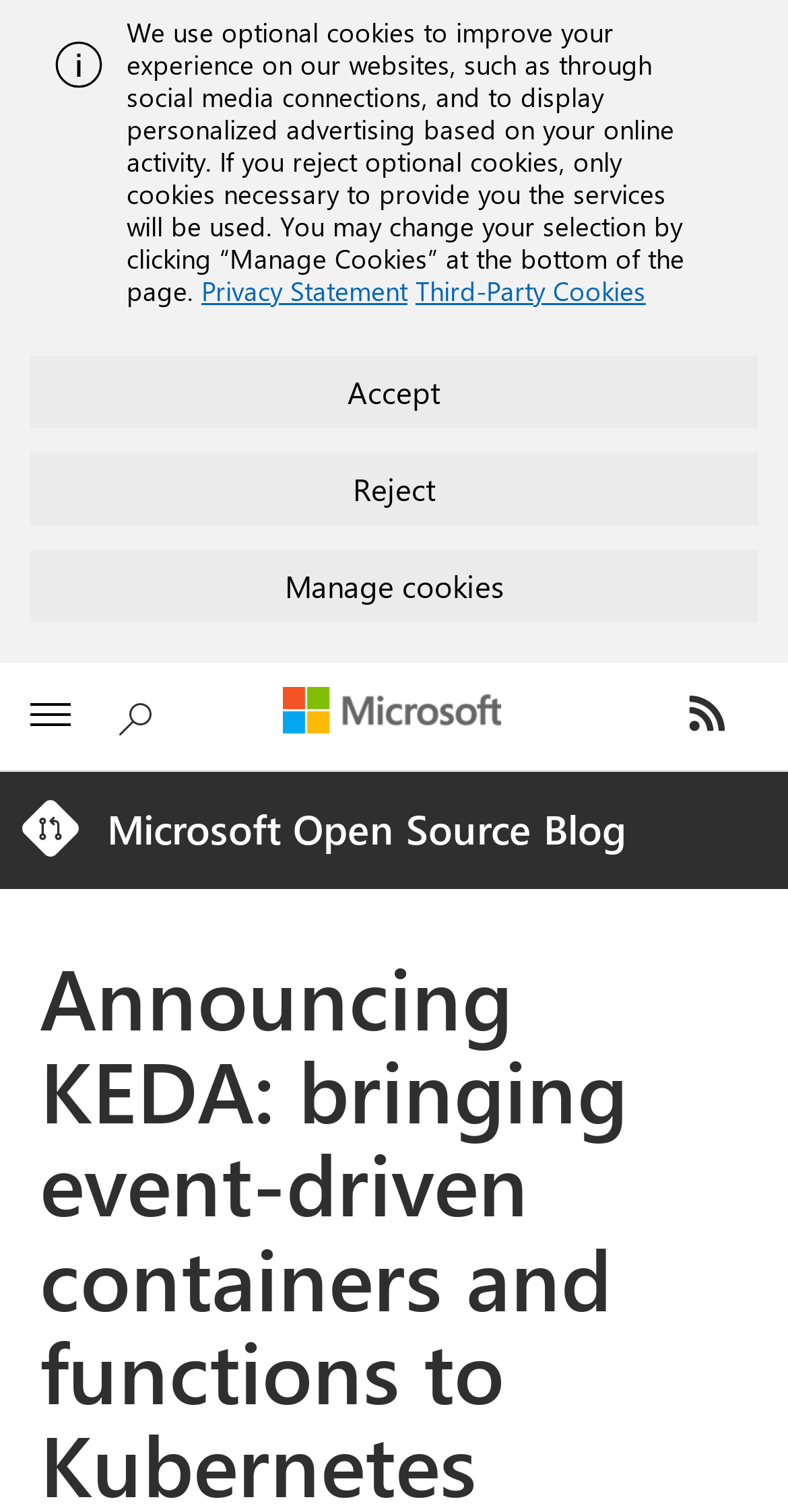Identify the bounding box coordinates of the region I need to click to complete this instruction: "Read the blog post".

[0.05, 0.628, 0.95, 0.998]